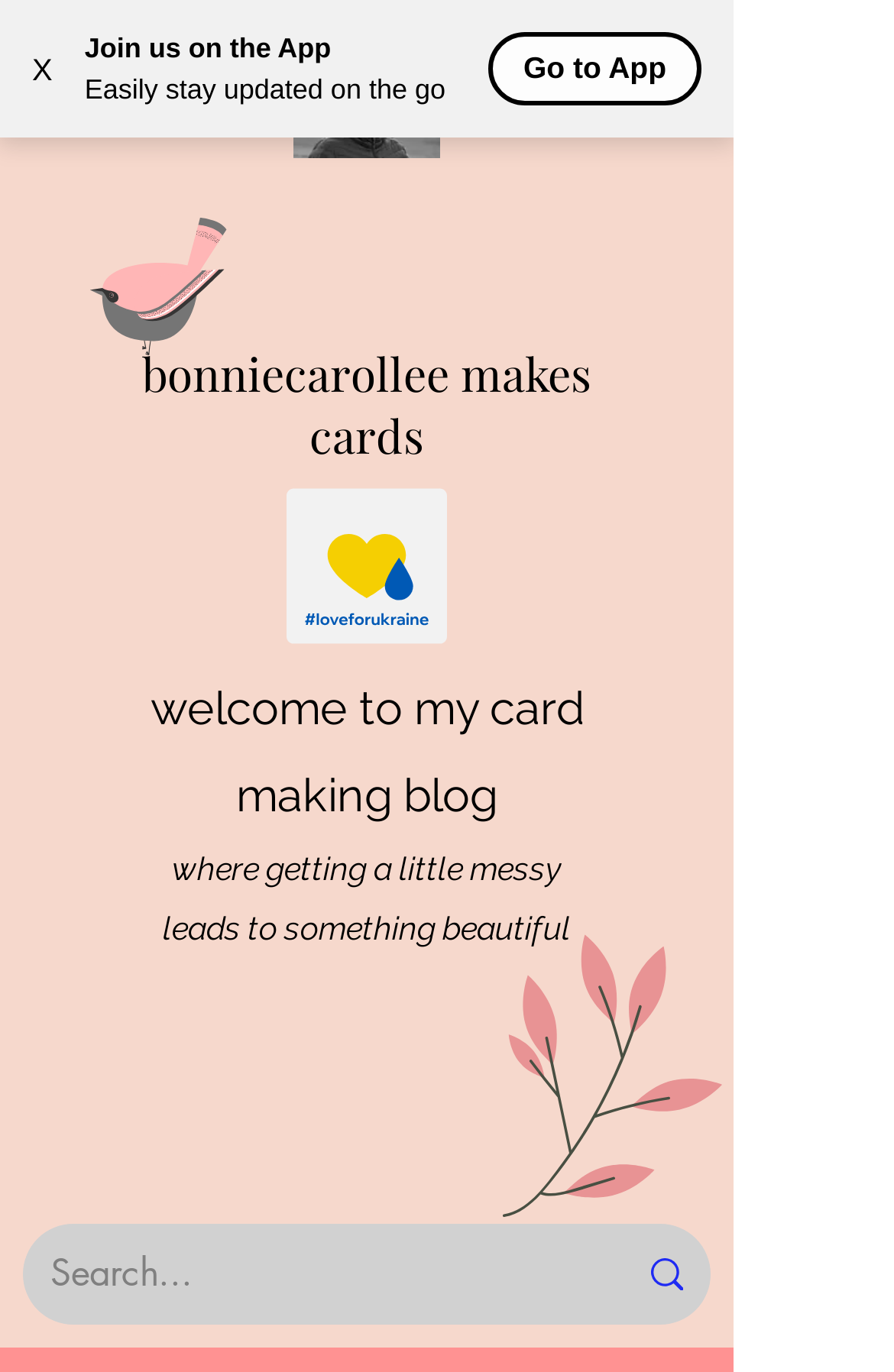Determine the primary headline of the webpage.

Knit One From Spellbinder’s House-Mouse Winter Collection